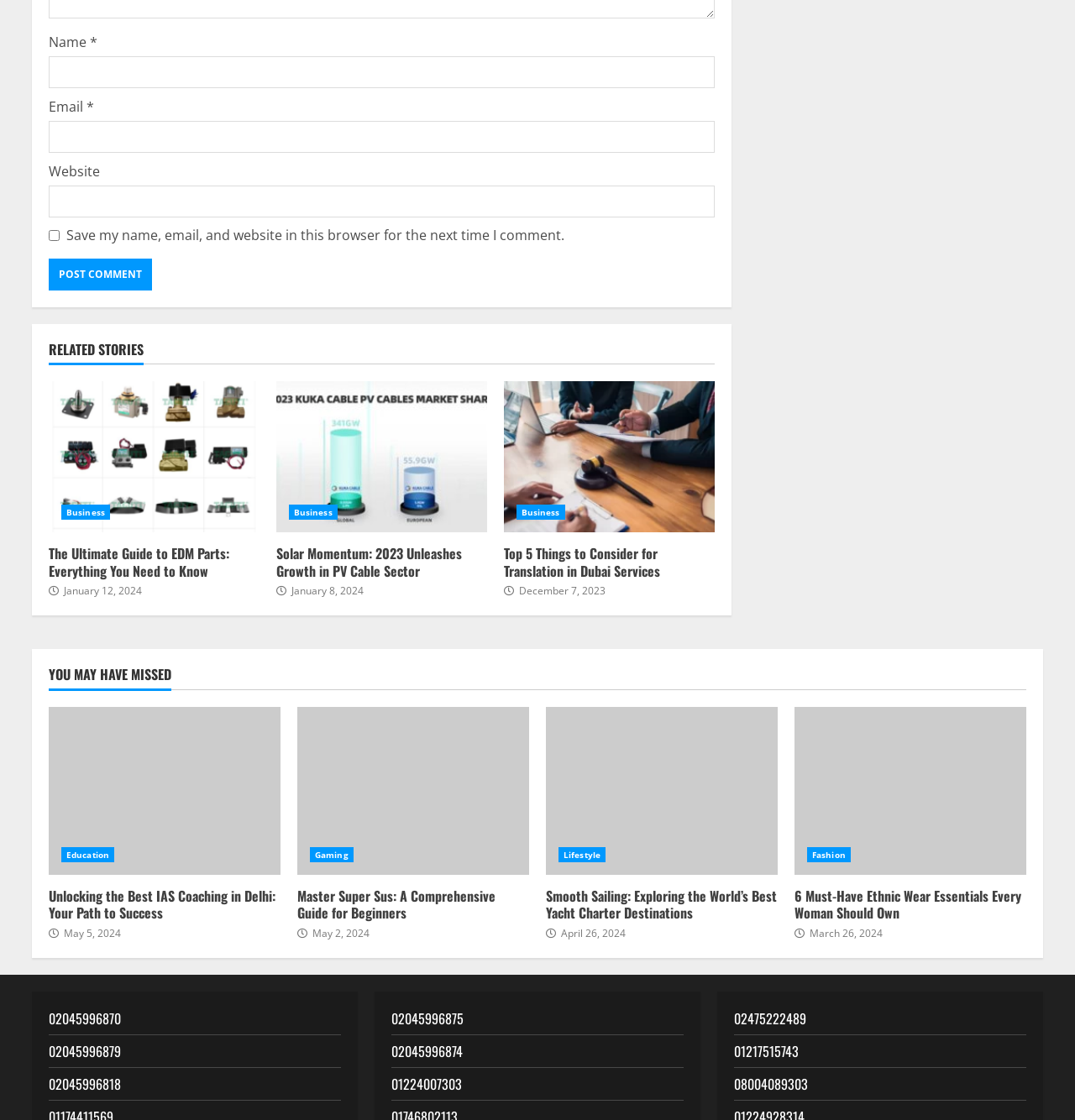What is the purpose of the checkbox?
Based on the image, answer the question with as much detail as possible.

The checkbox is located below the comment form, and its label is 'Save my name, email, and website in this browser for the next time I comment.' This suggests that the purpose of the checkbox is to save the user's comment information for future use.